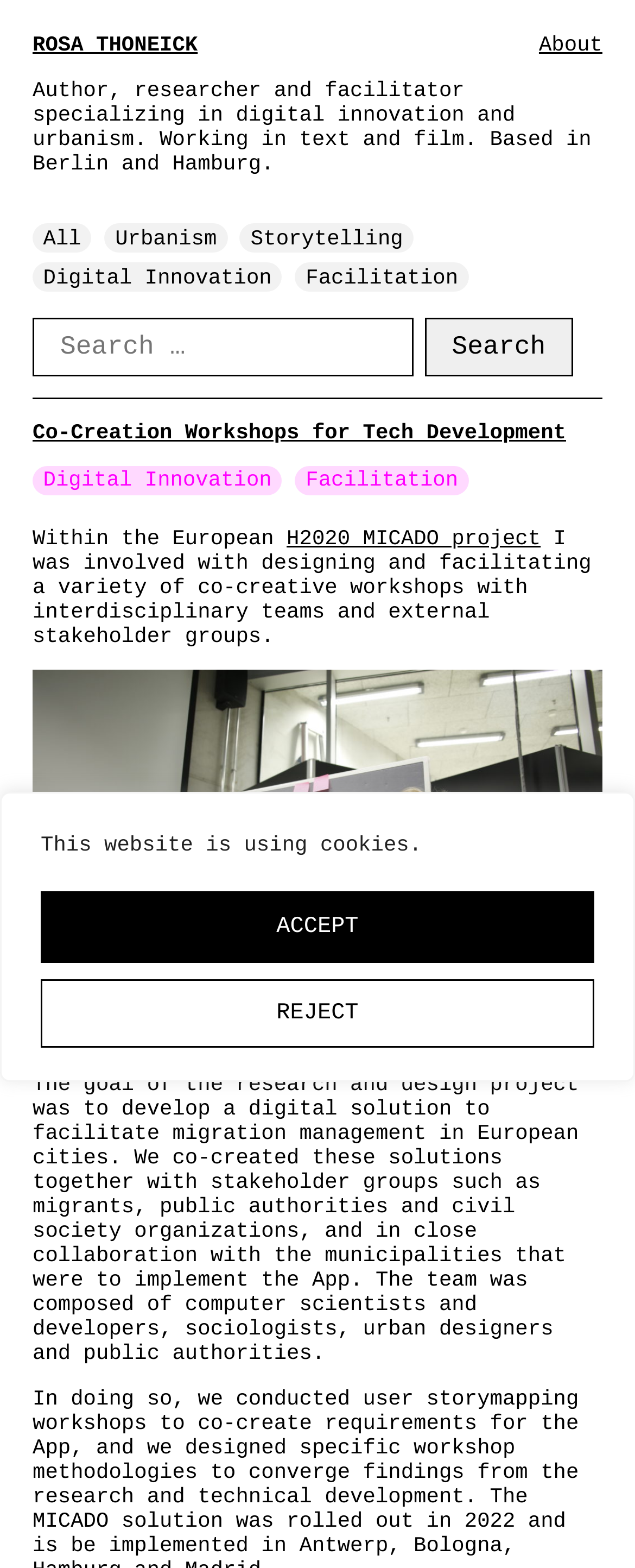Refer to the image and provide an in-depth answer to the question: 
What is the goal of the research and design project?

The goal of the research and design project is mentioned in the static text element on the webpage, which states that 'The goal of the research and design project was to develop a digital solution to facilitate migration management in European cities.' This information is obtained by reading the text on the webpage.